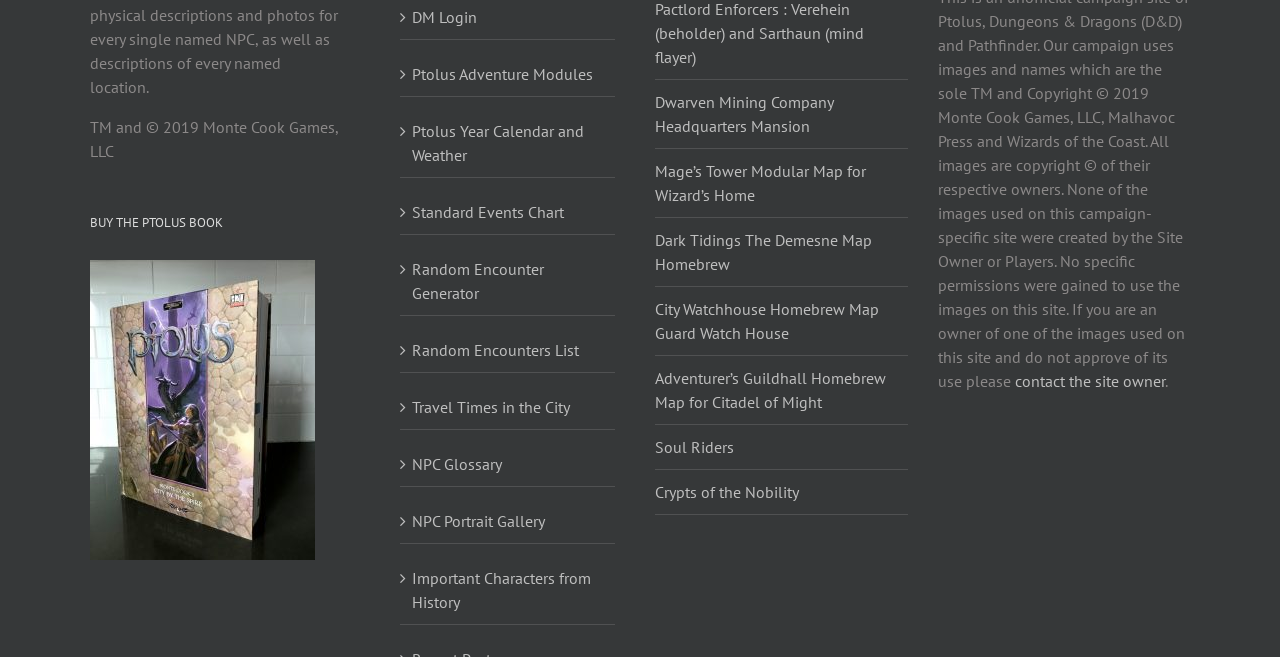Using the description "Travel Times in the City", locate and provide the bounding box of the UI element.

[0.321, 0.583, 0.473, 0.637]